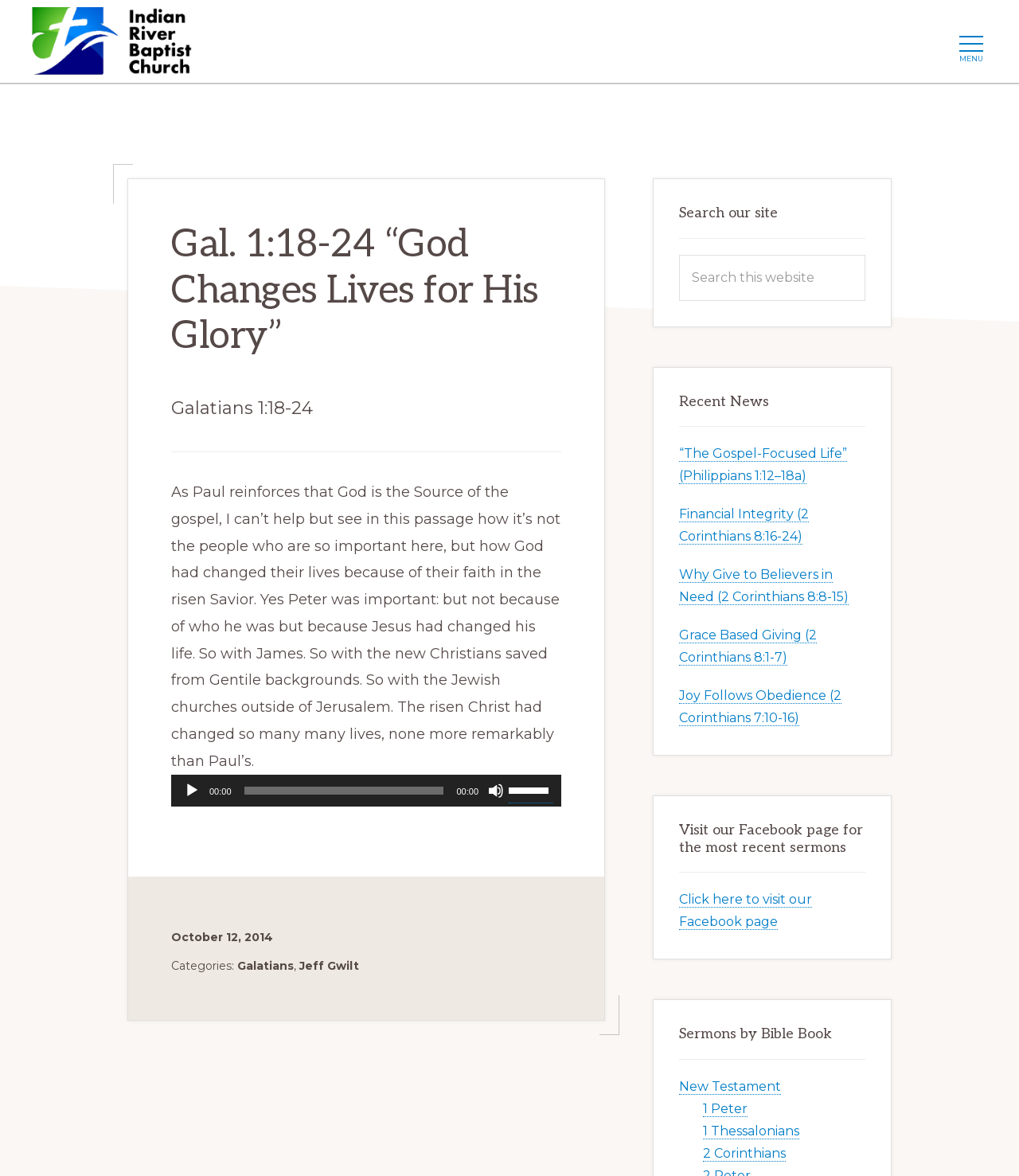Please identify the bounding box coordinates of the clickable element to fulfill the following instruction: "Check recent news". The coordinates should be four float numbers between 0 and 1, i.e., [left, top, right, bottom].

[0.666, 0.379, 0.831, 0.412]